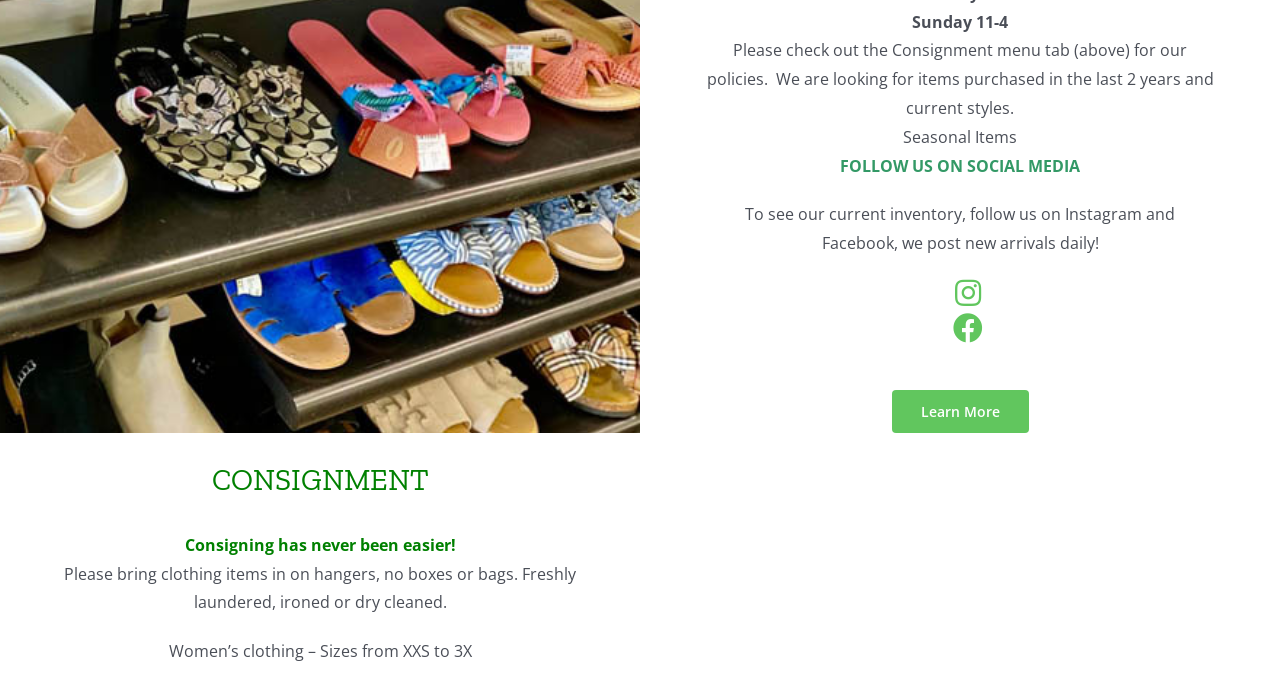What is the purpose of the 'Learn more' link?
Look at the image and respond to the question as thoroughly as possible.

The answer can be inferred from the context of the webpage, which is about consignment, and the 'Learn more' link is likely to provide more information about the consignment process or policies.